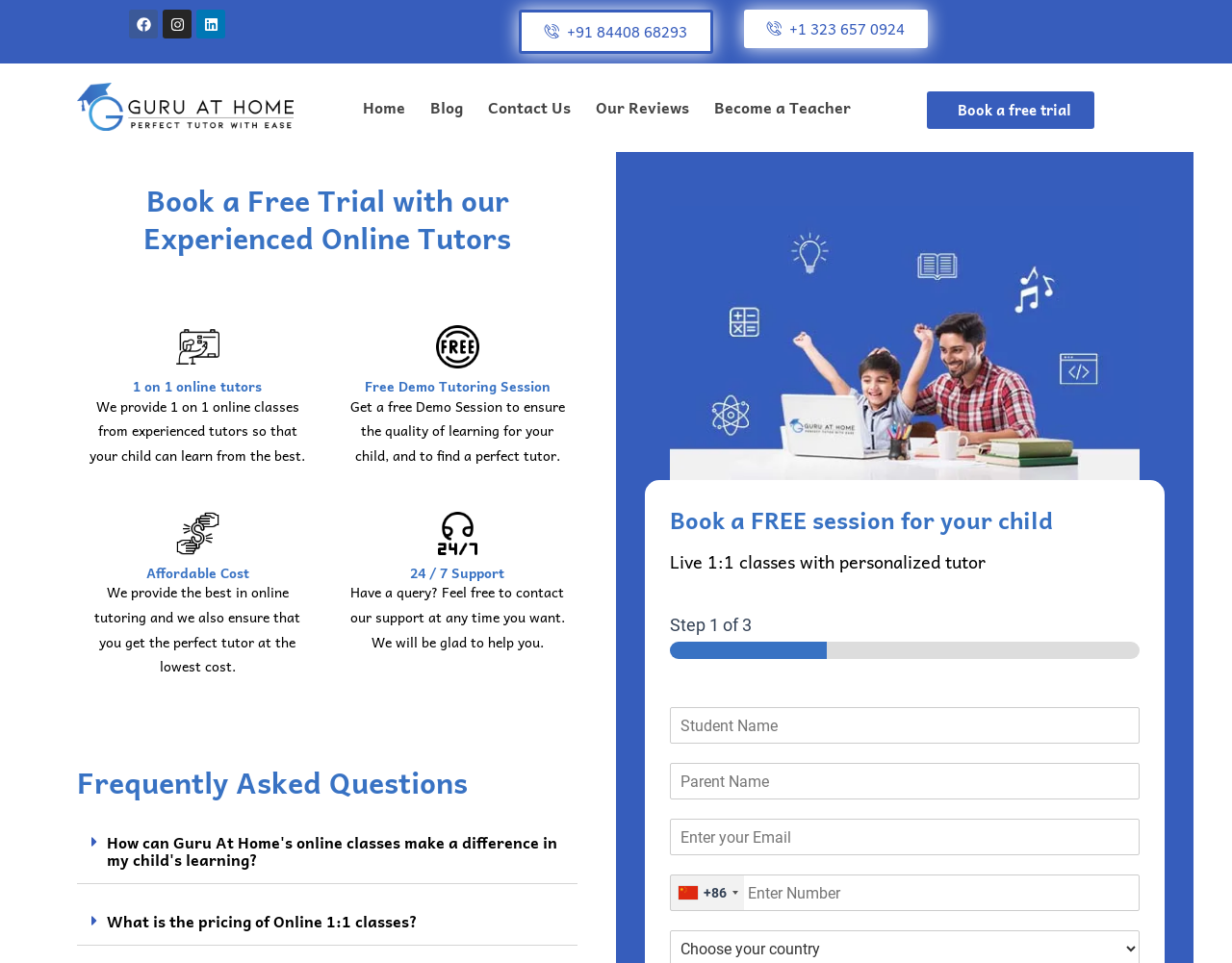What is the benefit of a free demo session?
Please ensure your answer is as detailed and informative as possible.

According to the webpage, a free demo session is provided to ensure the quality of learning for the child and to find a perfect tutor, as mentioned in the 'Free Demo Tutoring Session' section.